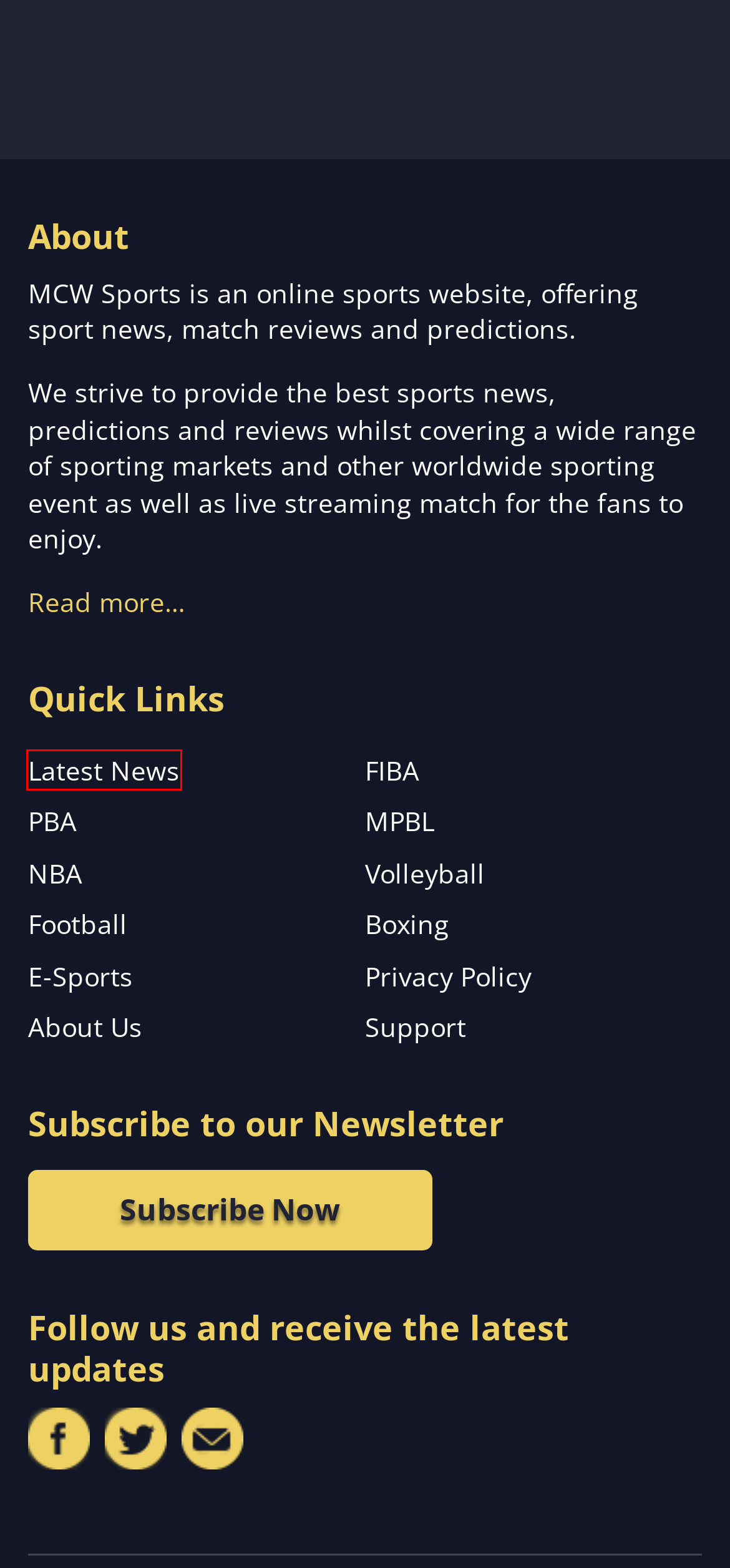Check out the screenshot of a webpage with a red rectangle bounding box. Select the best fitting webpage description that aligns with the new webpage after clicking the element inside the bounding box. Here are the candidates:
A. NBA Latest News & Highlights - Trades, Scores & Rumors
B. Contact Us - MCW Sports Help Center
C. MPBL Latest News Highlights , Scores & Team Standings
D. Latest Football News, Transfers, Scores Results & Team Standings
E. PBA Latest News & Highlights - Trades, Scores & Team Standings
F. Latest Sports News & Highlights in the Philippines | MCW Sports
G. Latest eSports News & Insights in the Philippines
H. Privacy Policy - MCW Sports Philippines

F